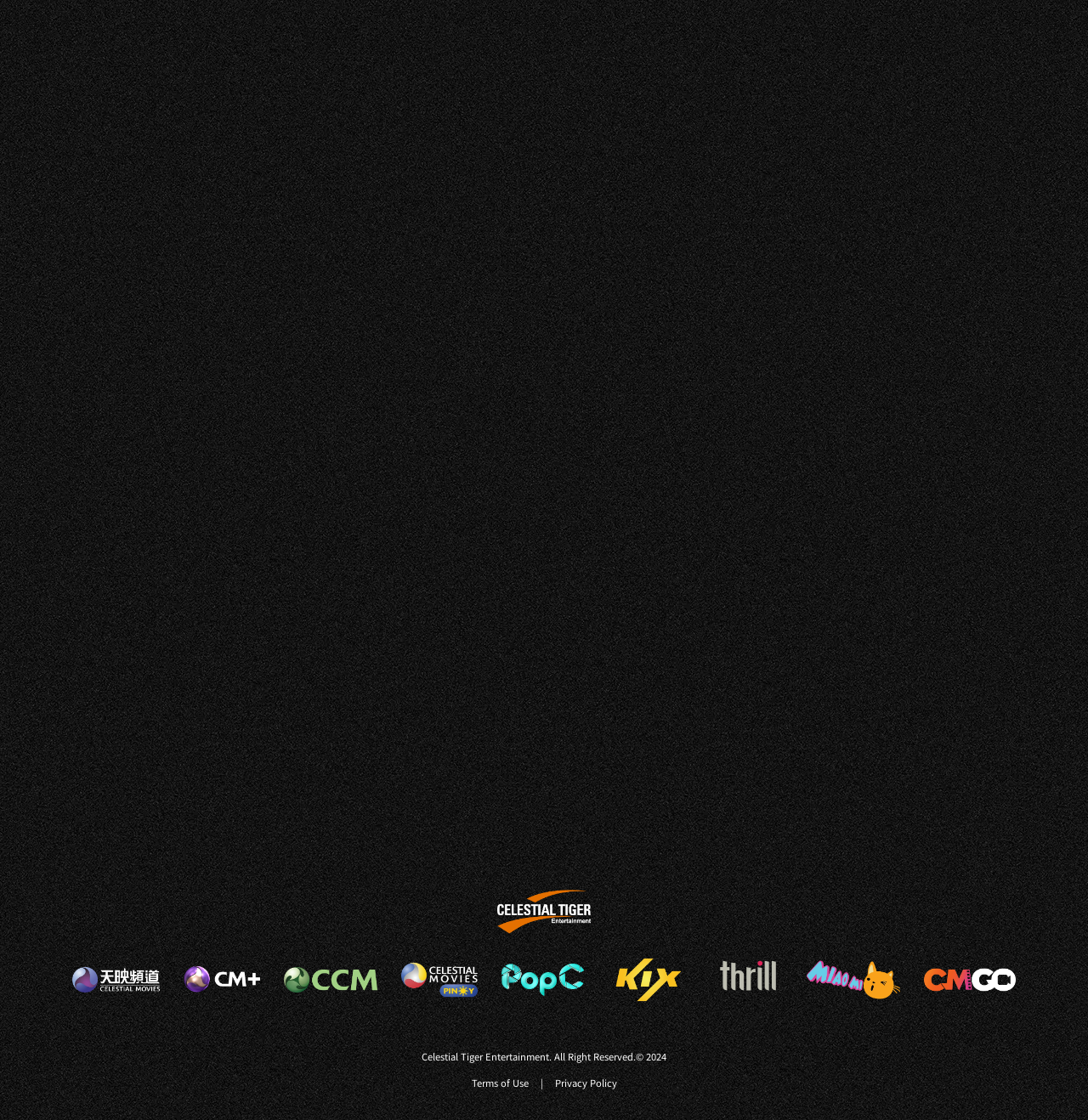What is the copyright notice at the bottom of the webpage?
Carefully examine the image and provide a detailed answer to the question.

The copyright notice is located at the bottom of the webpage, stating 'Celestial Tiger Entertainment. All Right Reserved. 2024'.